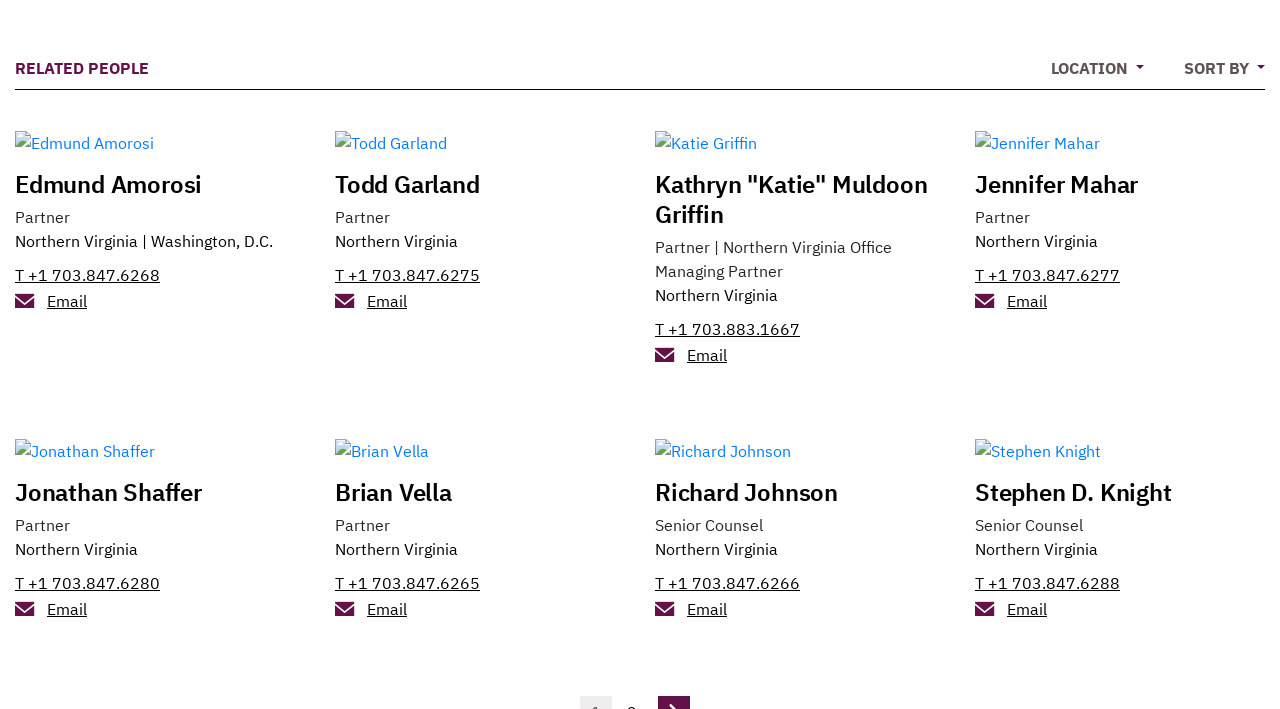Bounding box coordinates should be provided in the format (top-left x, top-left y, bottom-right x, bottom-right y) with all values between 0 and 1. Identify the bounding box for this UI element: Kathryn "Katie" Muldoon Griffin

[0.512, 0.239, 0.738, 0.324]